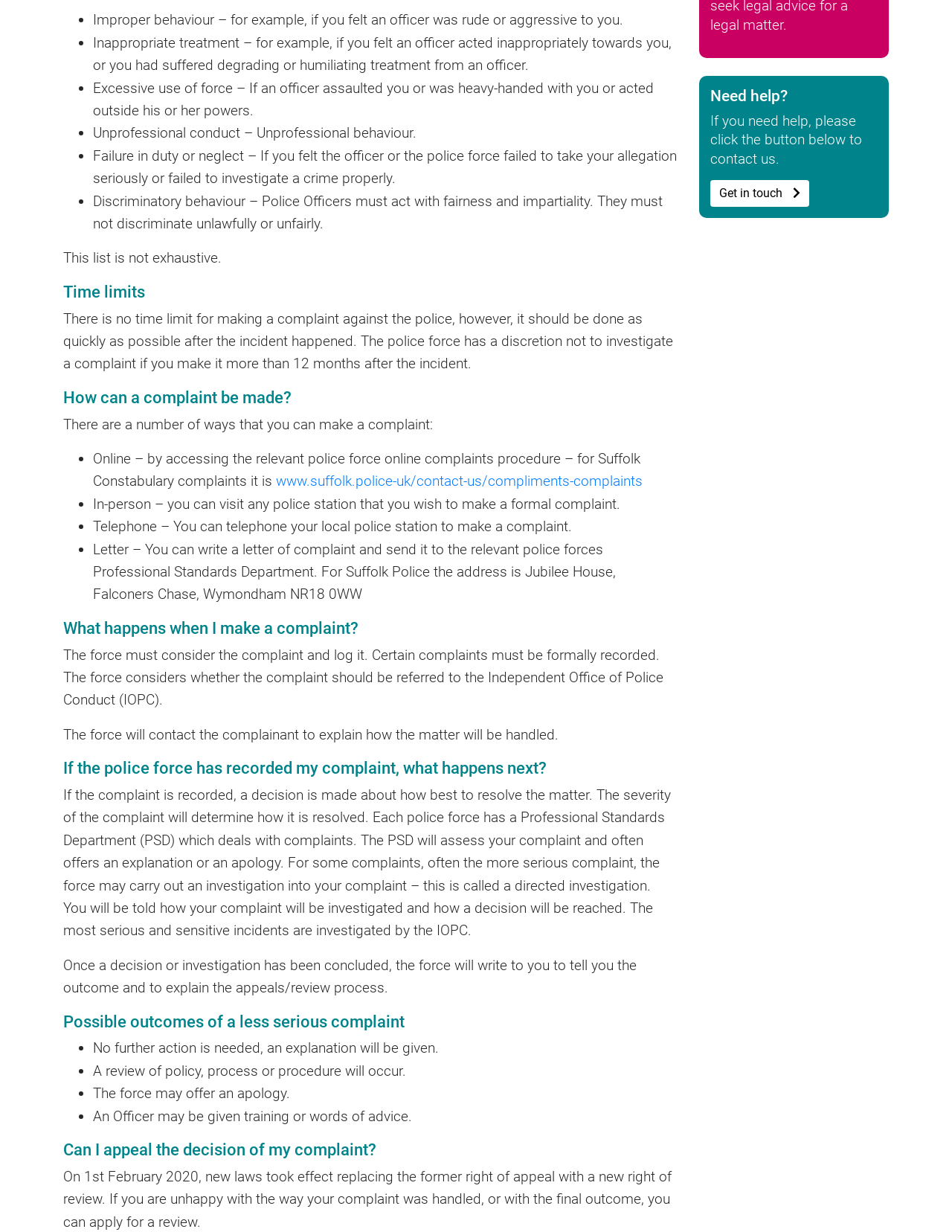Determine the bounding box for the UI element described here: "www.suffolk.police-uk/contact-us/compliments-complaints".

[0.29, 0.384, 0.675, 0.398]